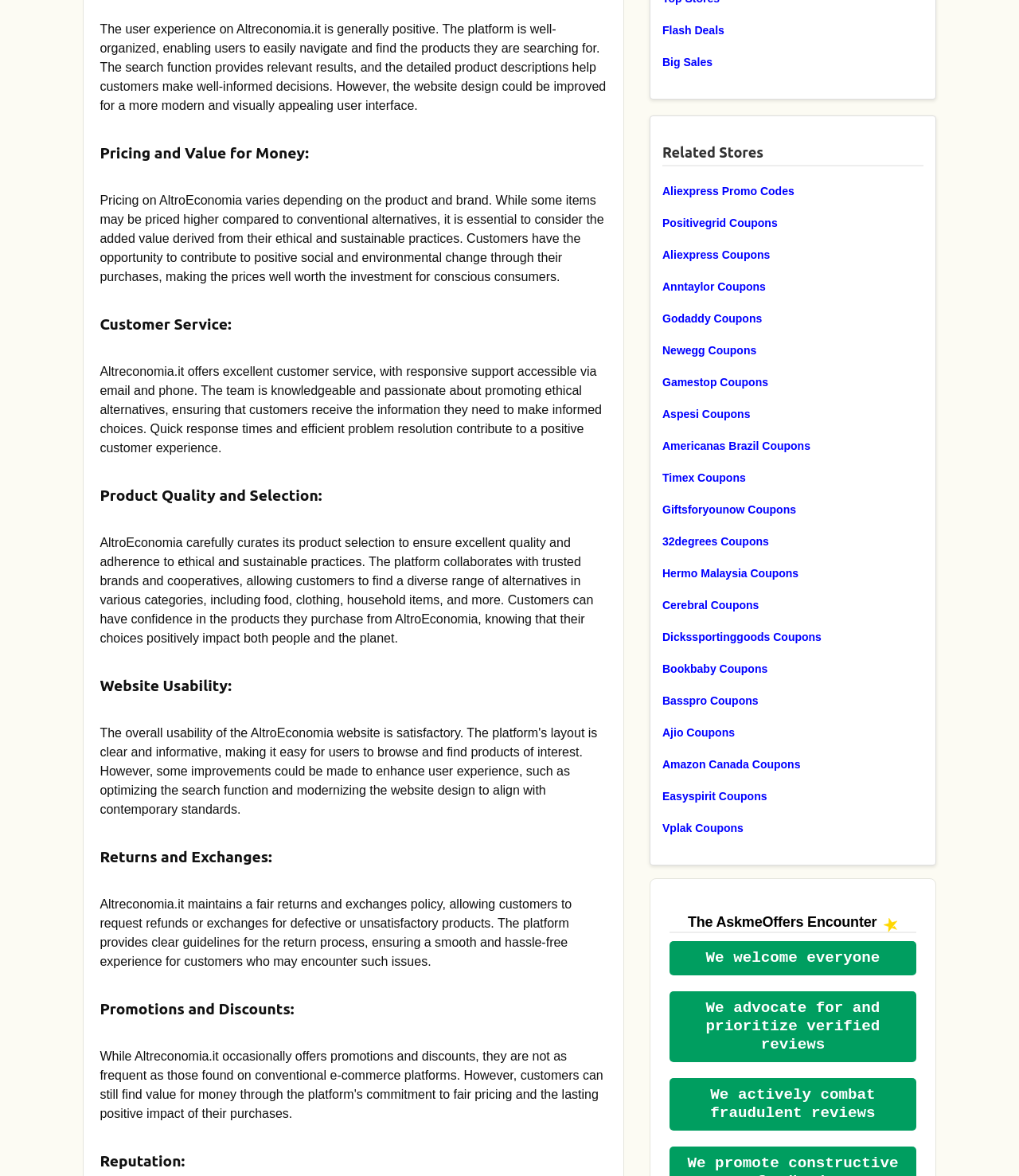Please identify the bounding box coordinates of the area that needs to be clicked to follow this instruction: "Click on 'We welcome everyone'".

[0.657, 0.8, 0.899, 0.829]